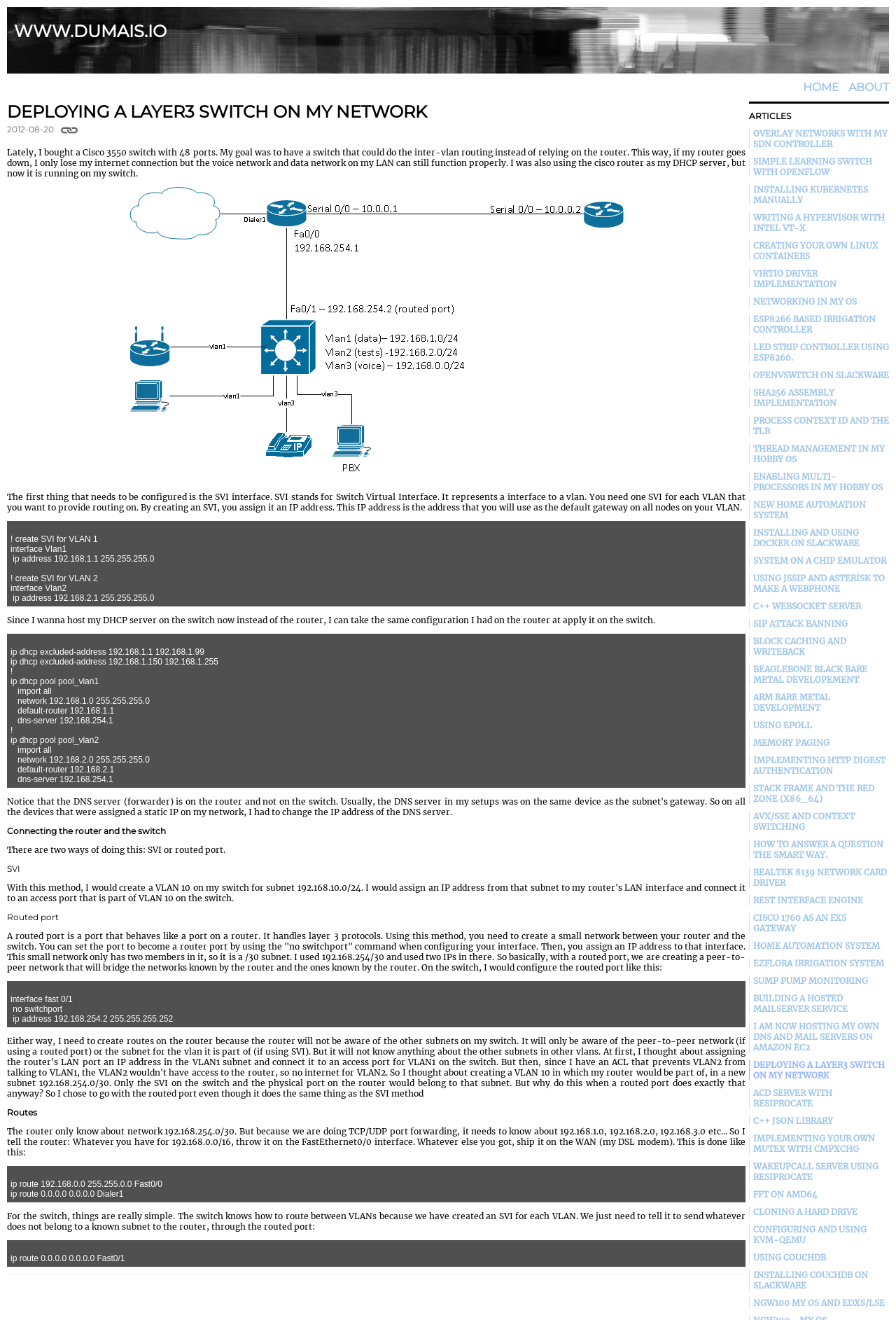Determine the bounding box coordinates of the area to click in order to meet this instruction: "go to SYSTEM ON A CHIP EMULATOR".

[0.836, 0.421, 0.992, 0.429]